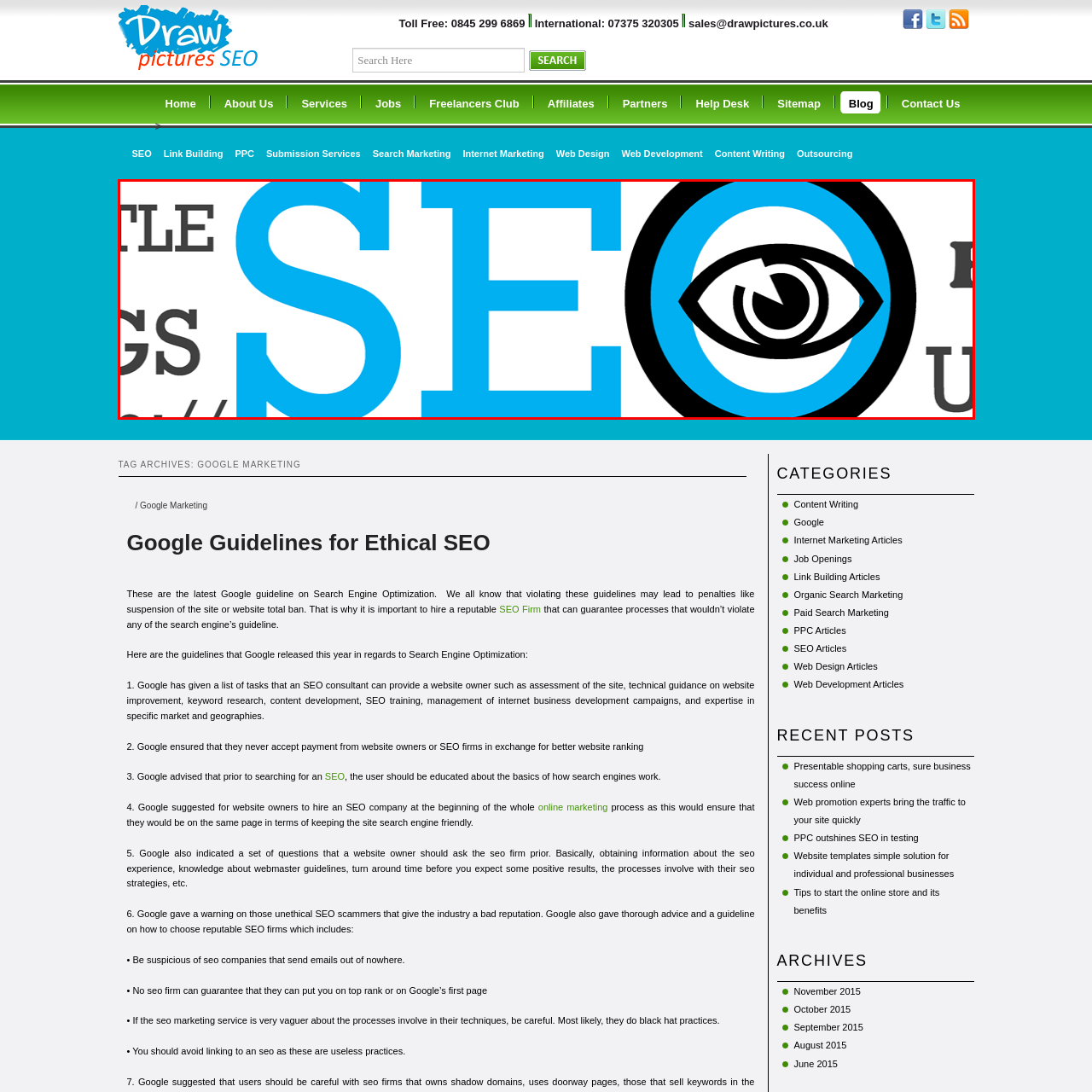What is the overall aesthetic of the design?
Look at the image within the red bounding box and provide a single word or phrase as an answer.

Contemporary and professional